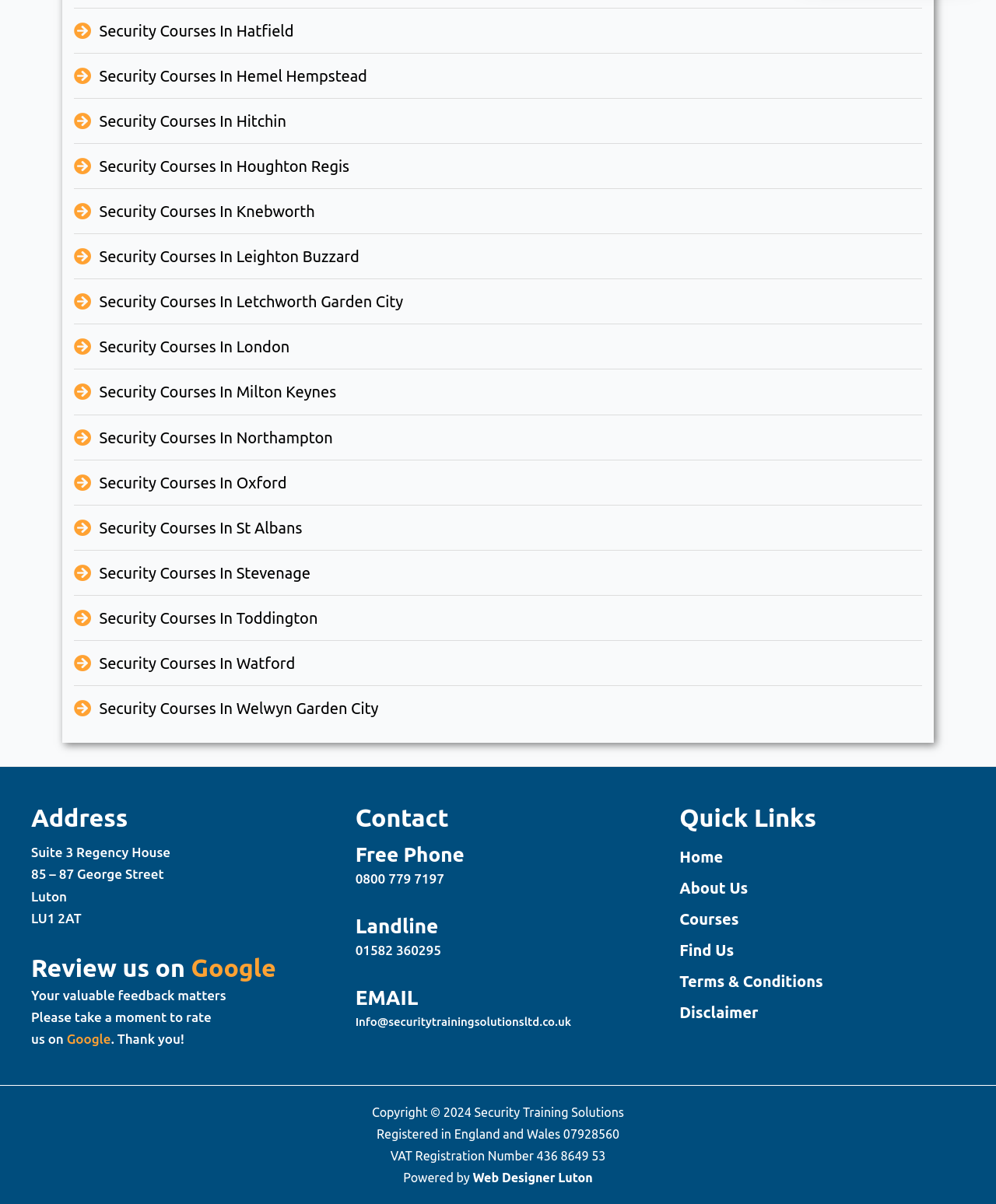Locate the bounding box of the UI element based on this description: "Security courses in Stevenage". Provide four float numbers between 0 and 1 as [left, top, right, bottom].

[0.074, 0.467, 0.926, 0.485]